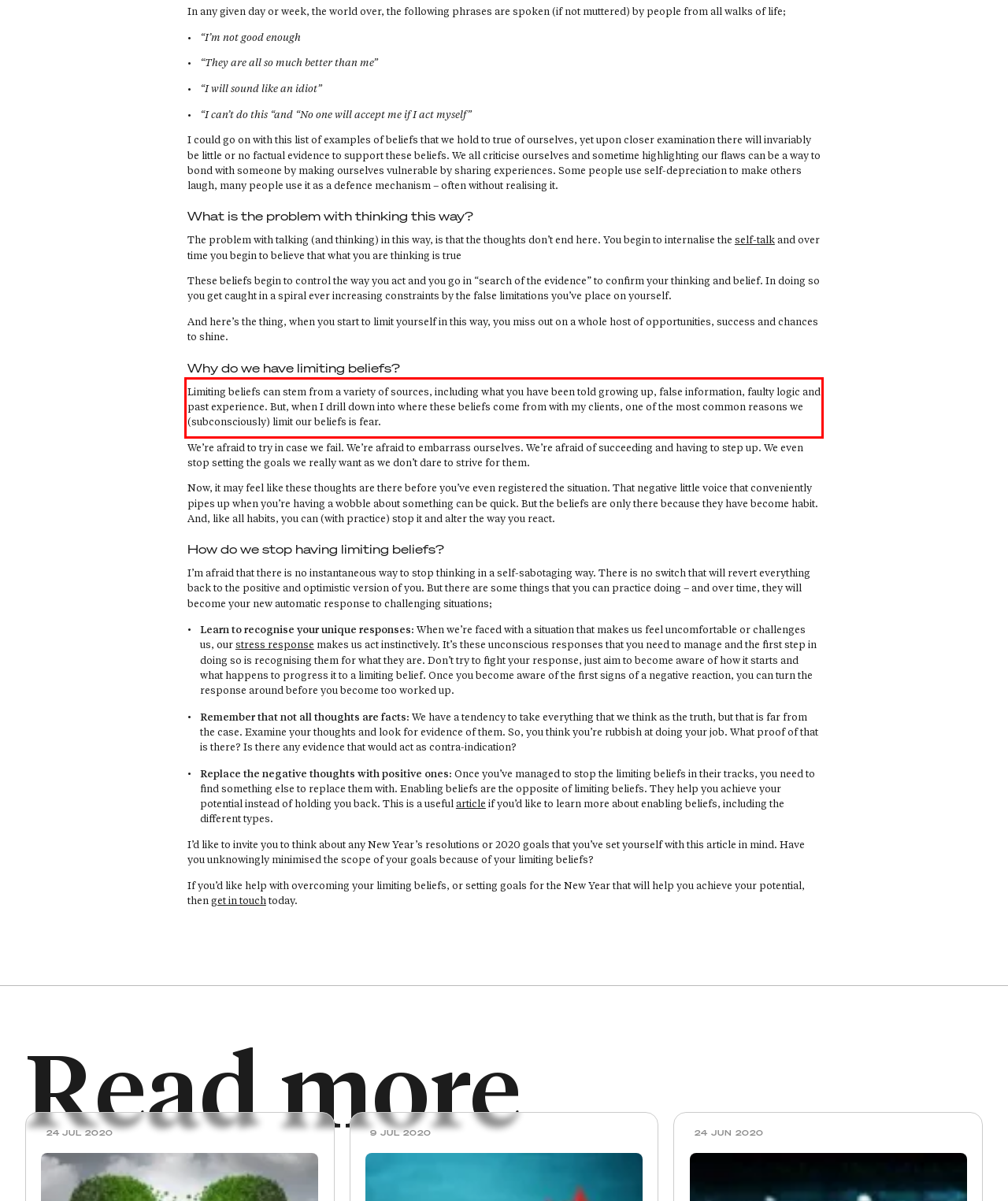You have a screenshot of a webpage with a UI element highlighted by a red bounding box. Use OCR to obtain the text within this highlighted area.

Limiting beliefs can stem from a variety of sources, including what you have been told growing up, false information, faulty logic and past experience. But, when I drill down into where these beliefs come from with my clients, one of the most common reasons we (subconsciously) limit our beliefs is fear.